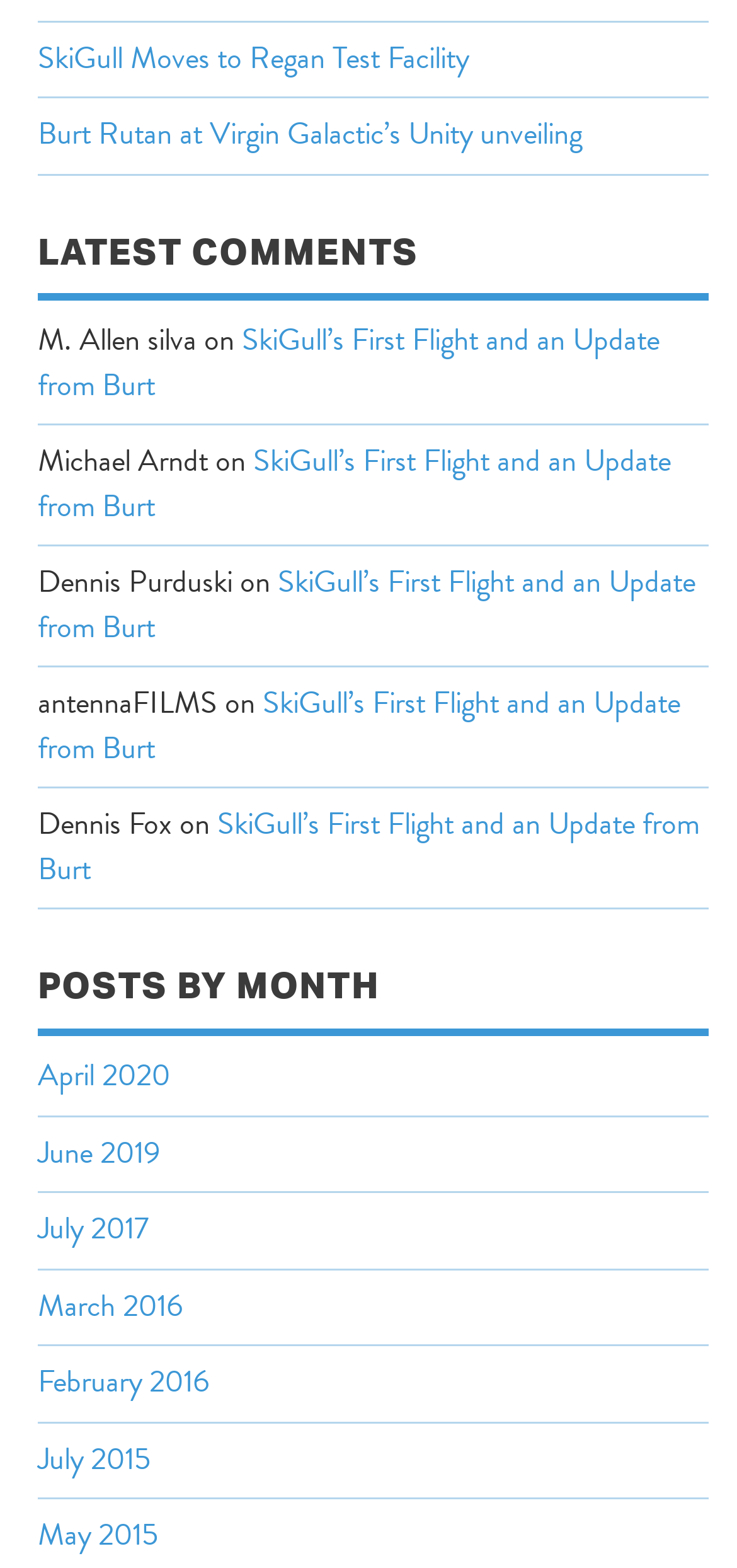What is the name of the first commenter? From the image, respond with a single word or brief phrase.

M. Allen silva